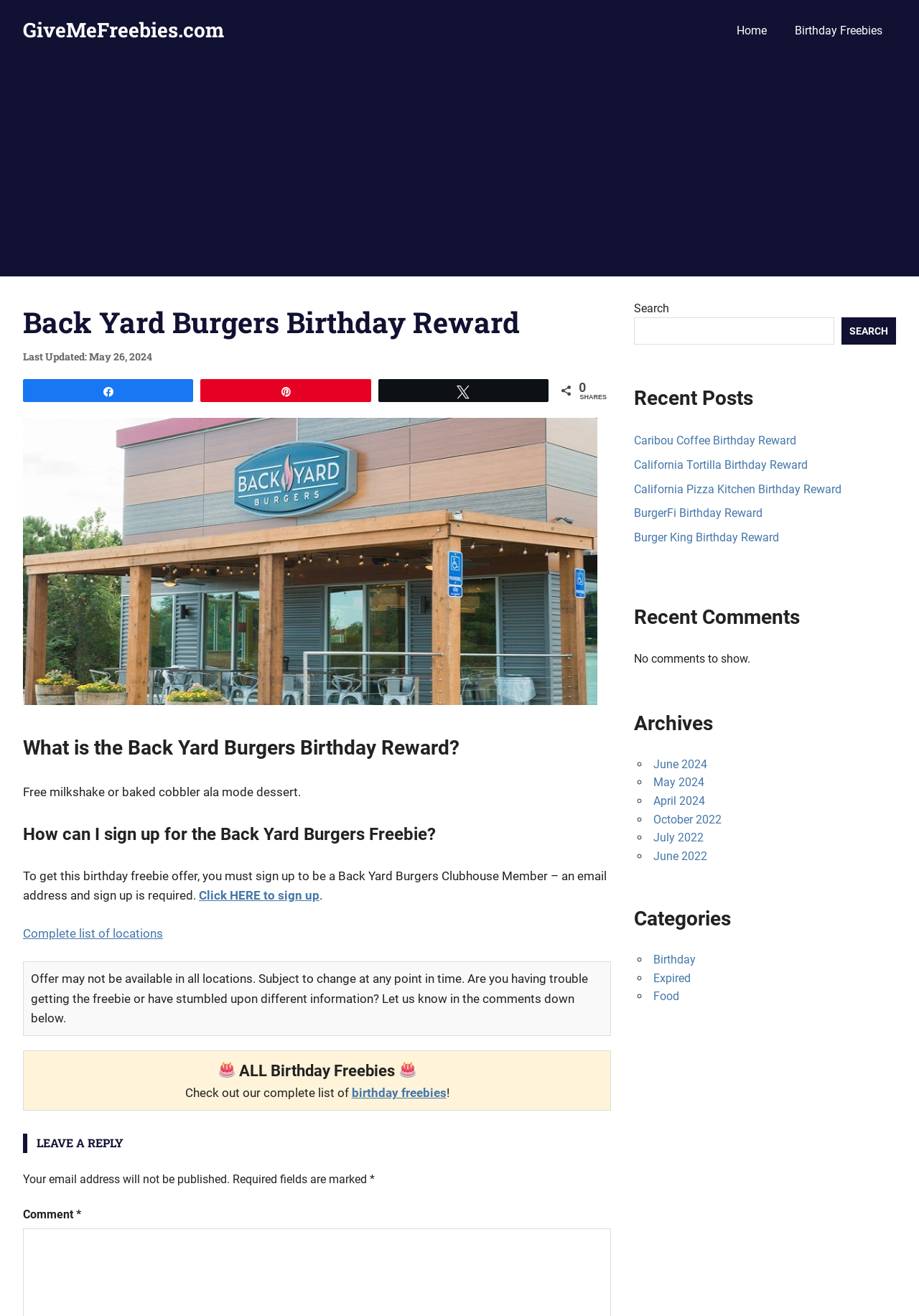What is the Back Yard Burgers birthday reward?
Based on the visual, give a brief answer using one word or a short phrase.

Free milkshake or baked cobbler ala mode dessert